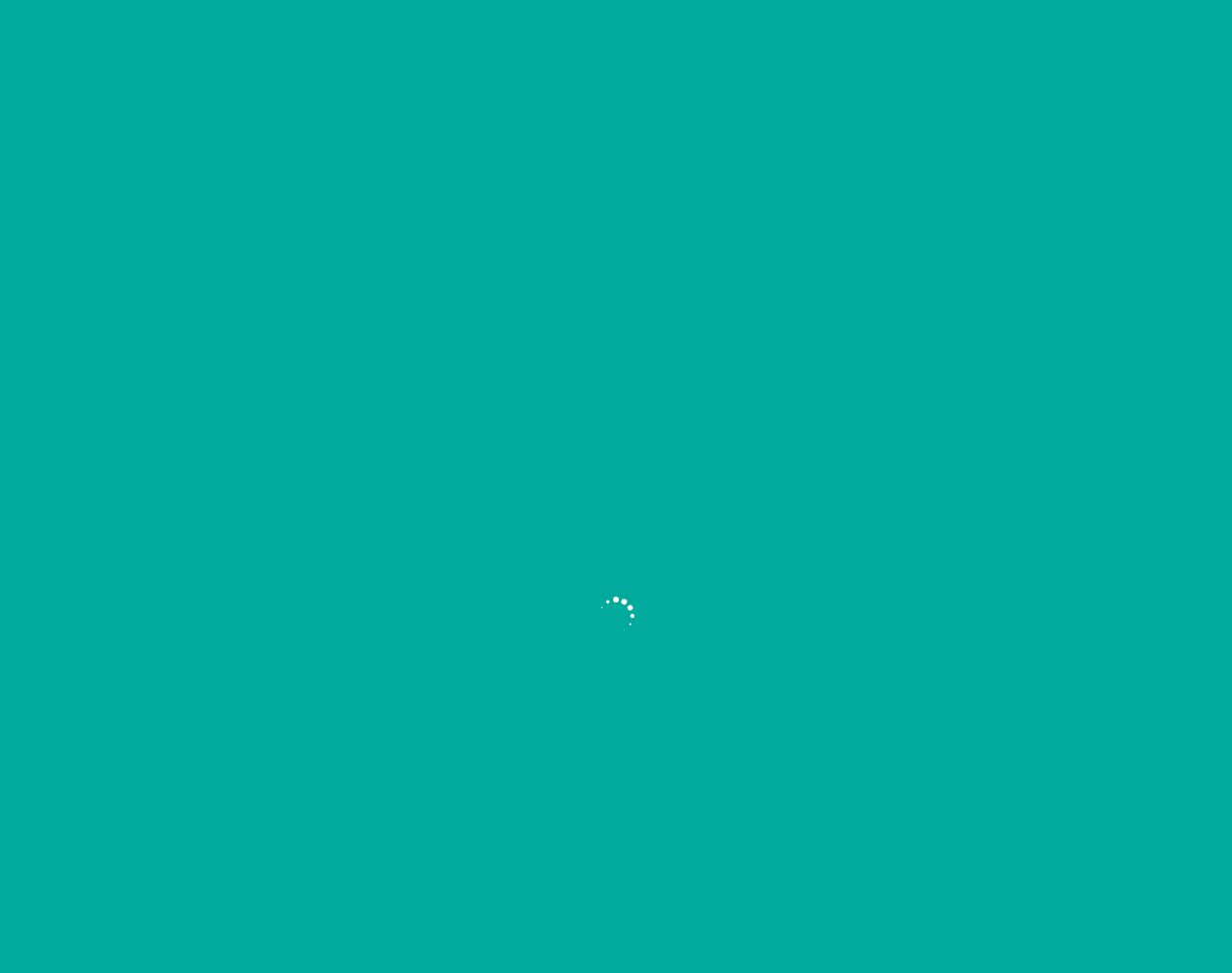Given the element description, predict the bounding box coordinates in the format (top-left x, top-left y, bottom-right x, bottom-right y). Make sure all values are between 0 and 1. Here is the element description: Appointment

[0.489, 0.393, 0.608, 0.437]